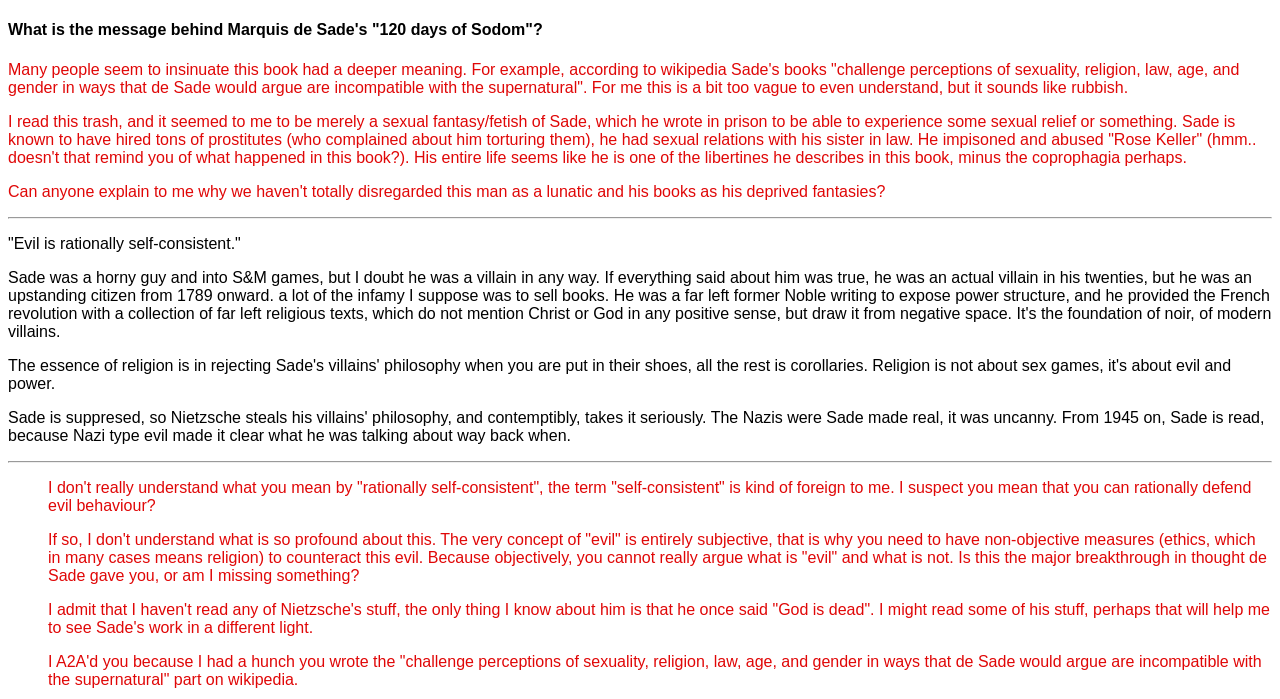What is the author's understanding of the concept of 'evil'?
Answer the question with a detailed and thorough explanation.

The author believes that the concept of 'evil' is entirely subjective, and that's why we need non-objective measures like ethics or religion to counteract it, as objectively, it's hard to argue what is 'evil' and what is not.